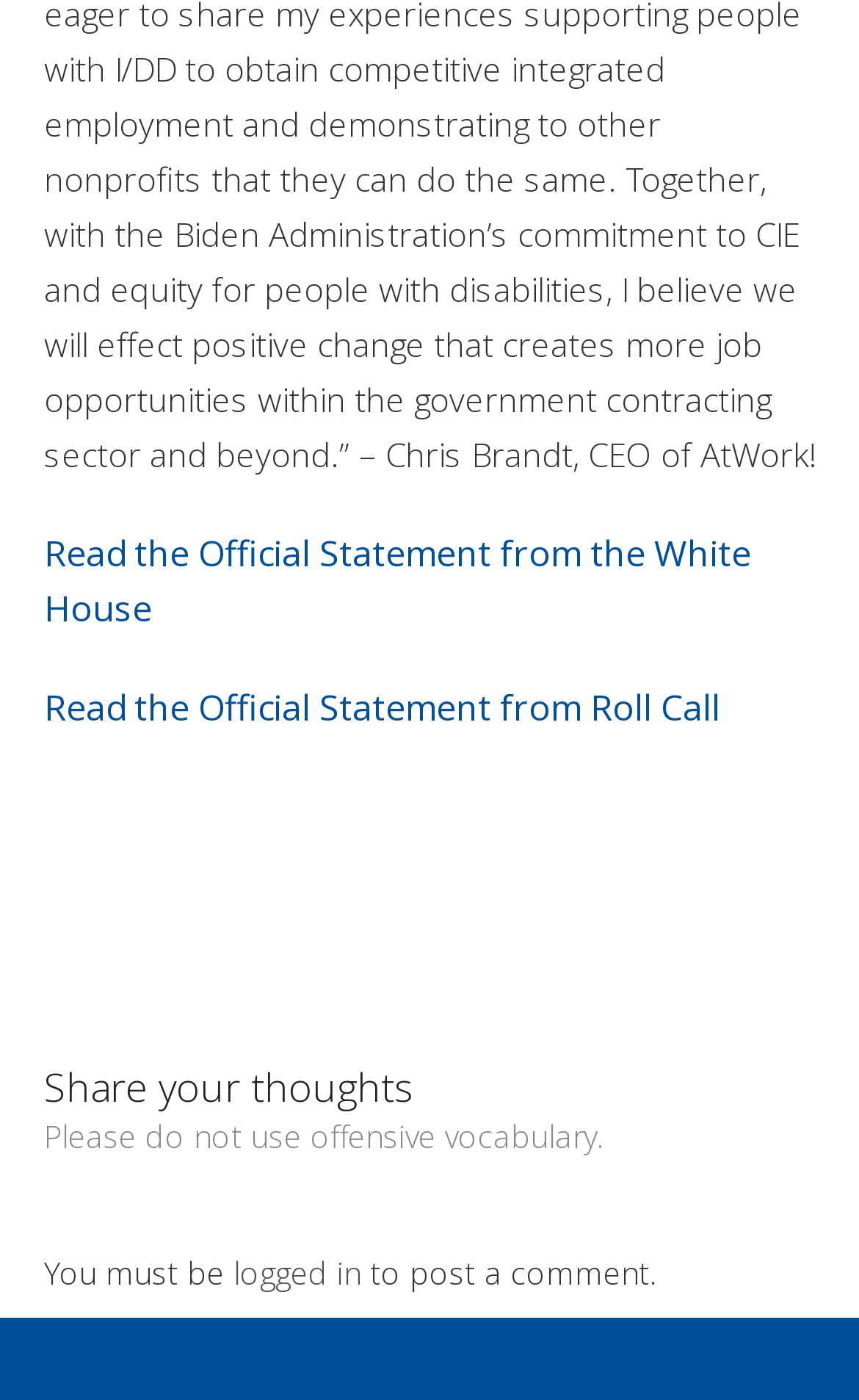Please answer the following query using a single word or phrase: 
What is required to post a comment?

Be logged in